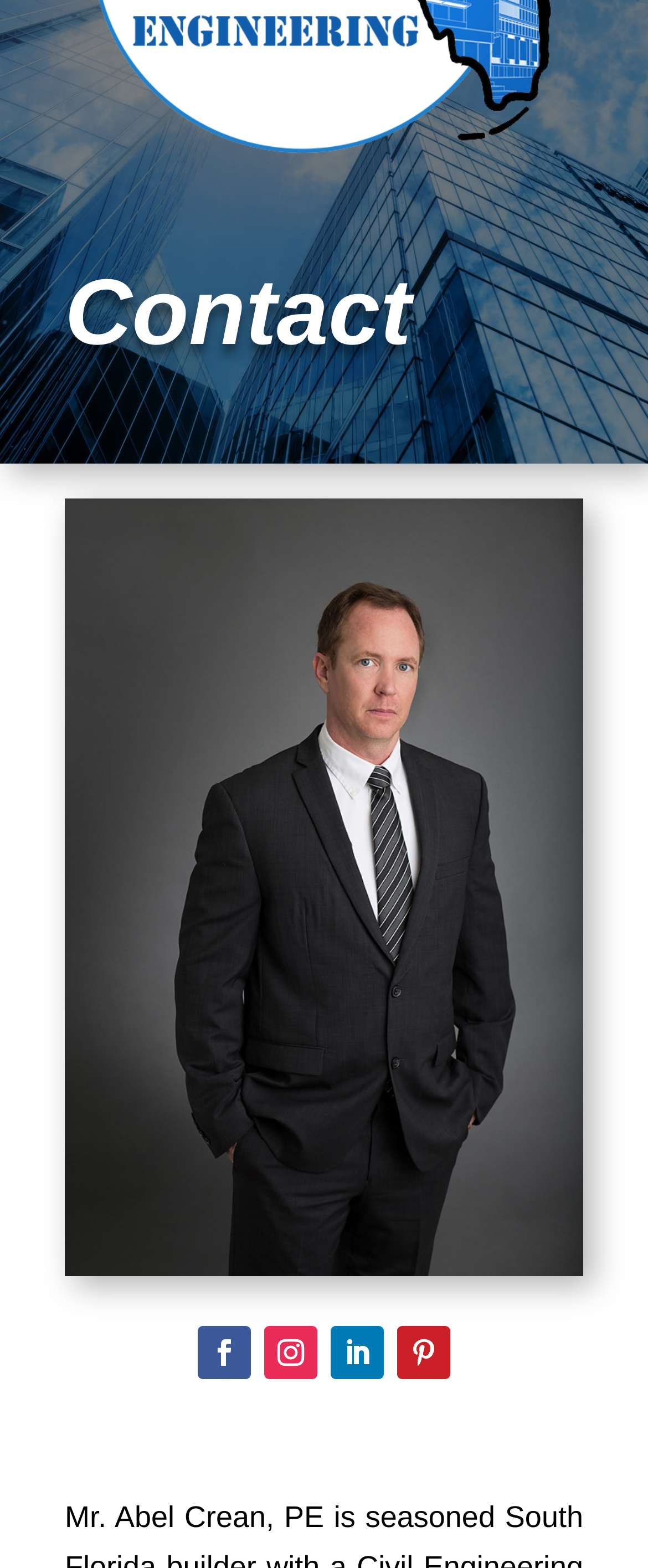Determine the bounding box coordinates of the UI element described below. Use the format (top-left x, top-left y, bottom-right x, bottom-right y) with floating point numbers between 0 and 1: Follow

[0.613, 0.845, 0.695, 0.879]